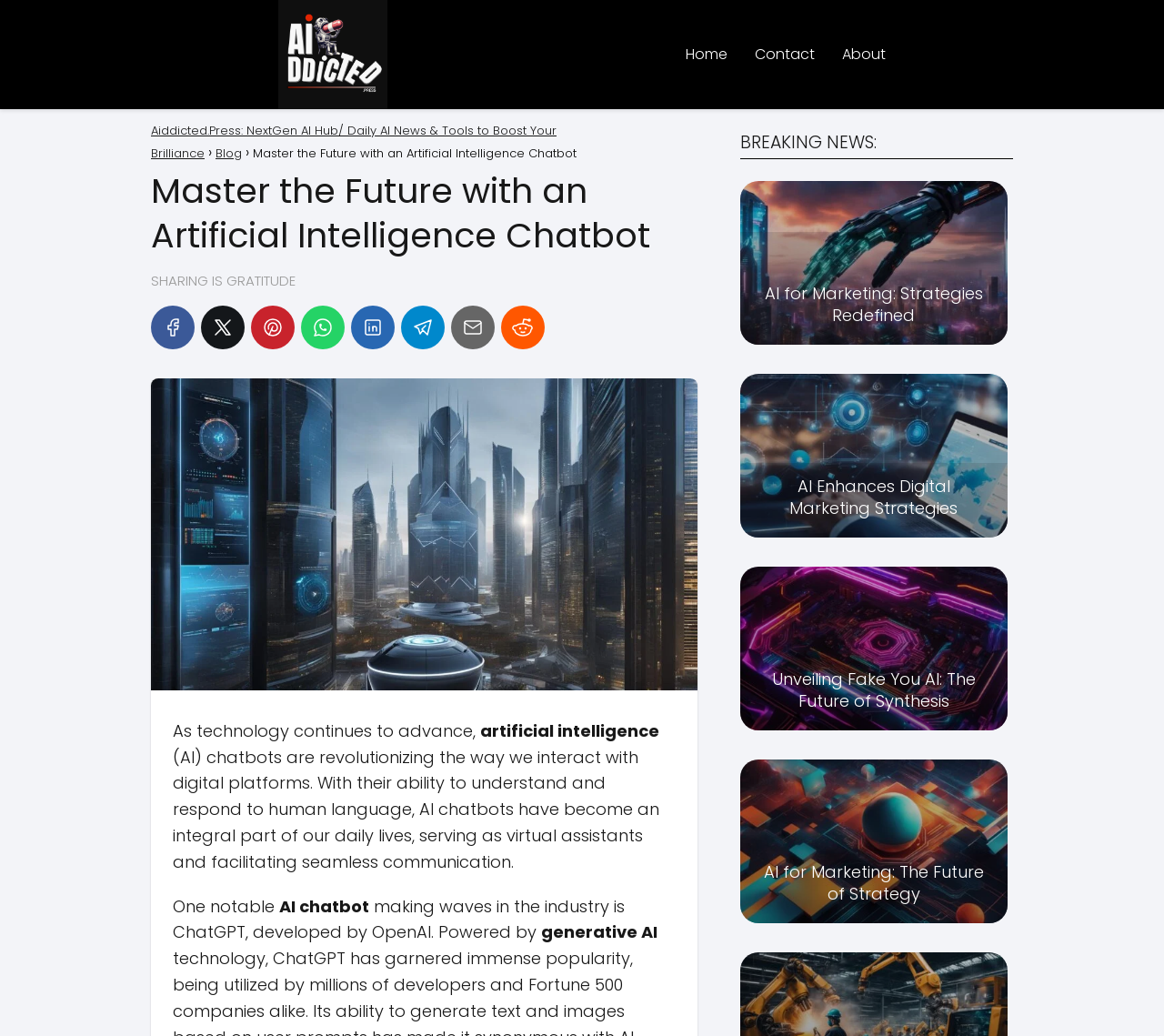What is the purpose of the breadcrumbs navigation?
Give a detailed and exhaustive answer to the question.

The breadcrumbs navigation is a common web design pattern used to show the hierarchy of a website, allowing users to navigate back to higher-level pages. In this case, it shows the path from the current page to the 'Aiddicted.Press: NextGen AI Hub' page.